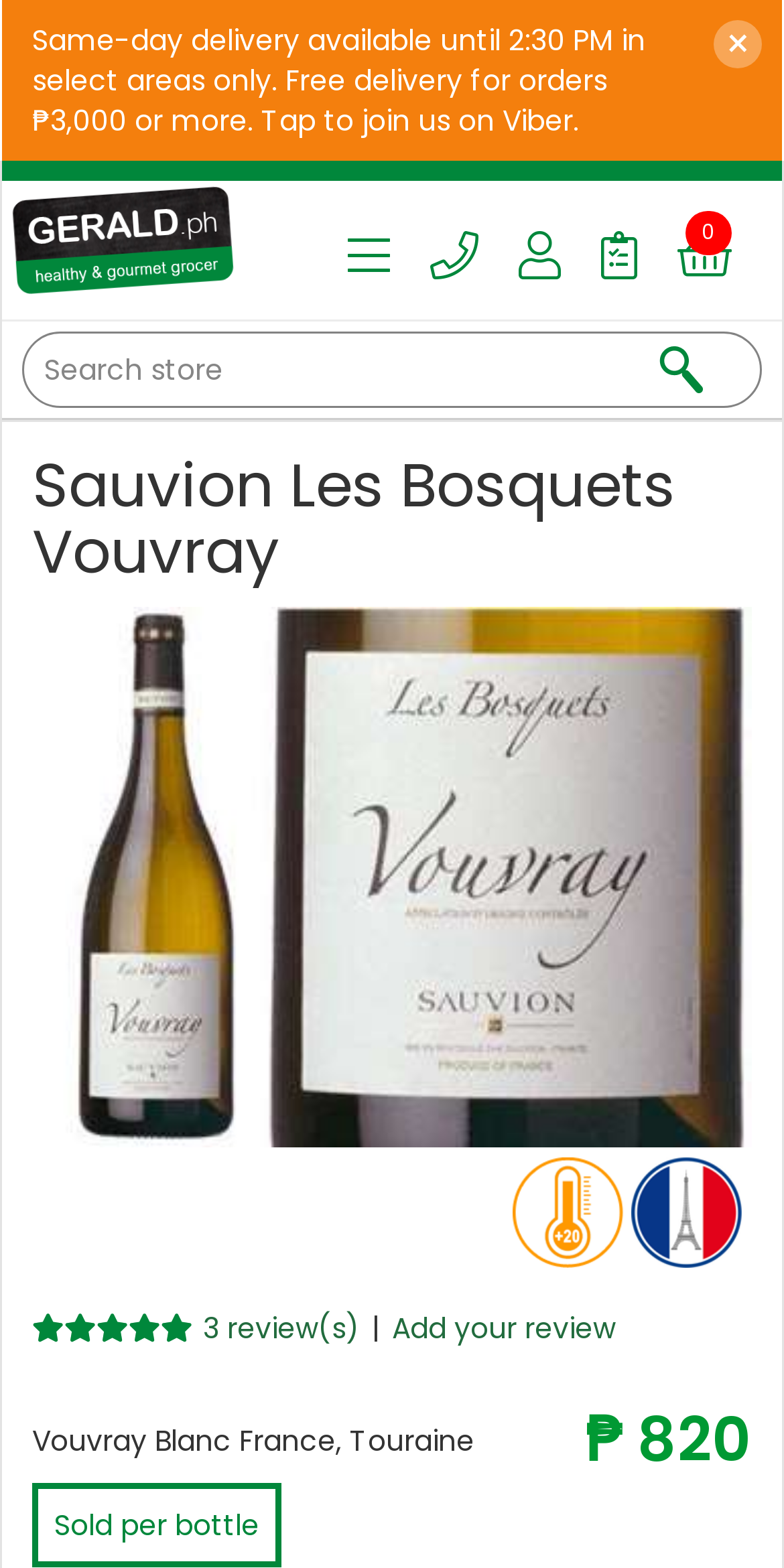Please identify the bounding box coordinates of the region to click in order to complete the given instruction: "Click on the same-day delivery link". The coordinates should be four float numbers between 0 and 1, i.e., [left, top, right, bottom].

[0.041, 0.013, 0.869, 0.09]